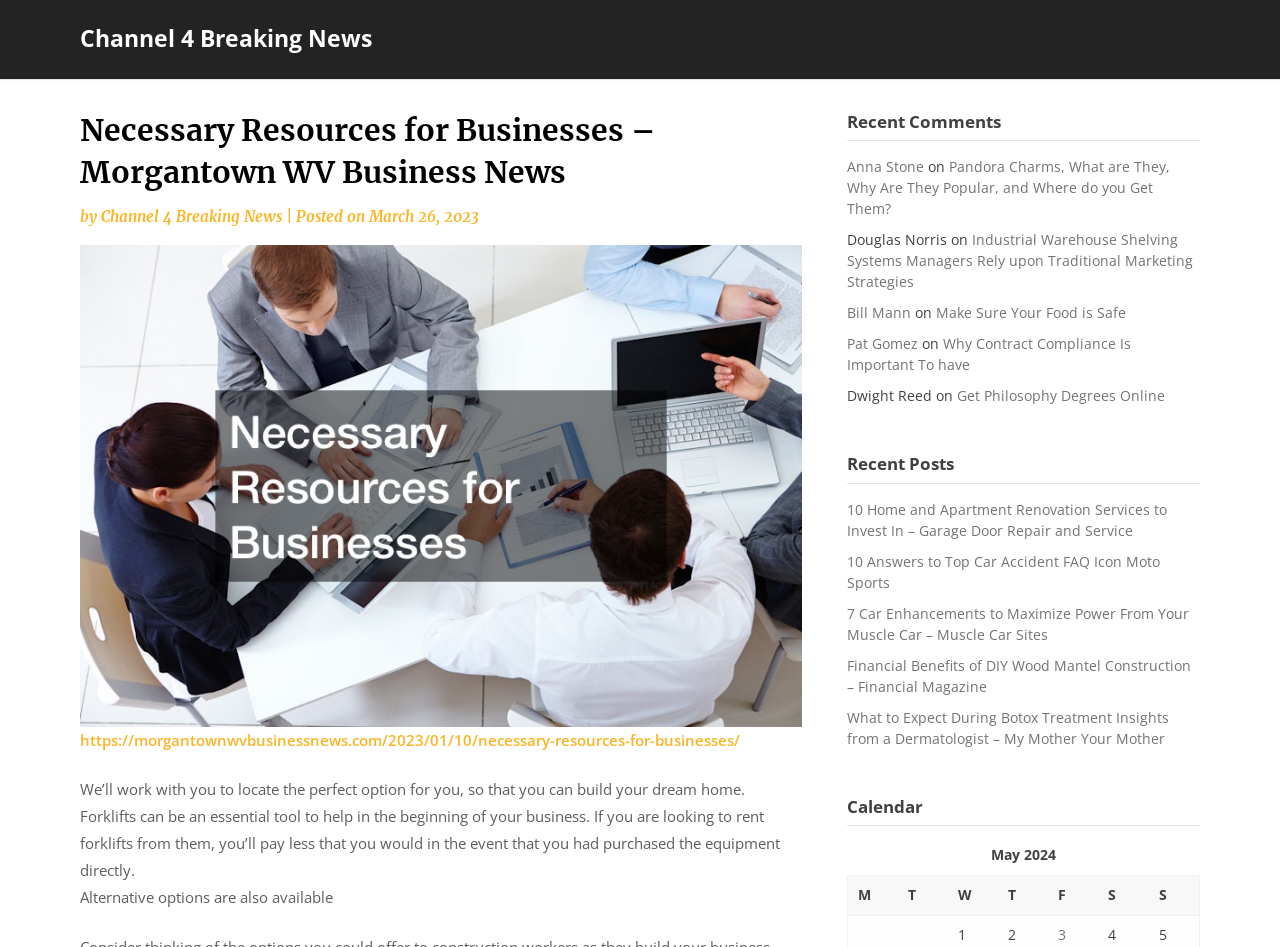What is the topic of the article?
Based on the screenshot, answer the question with a single word or phrase.

Necessary Resources for Businesses